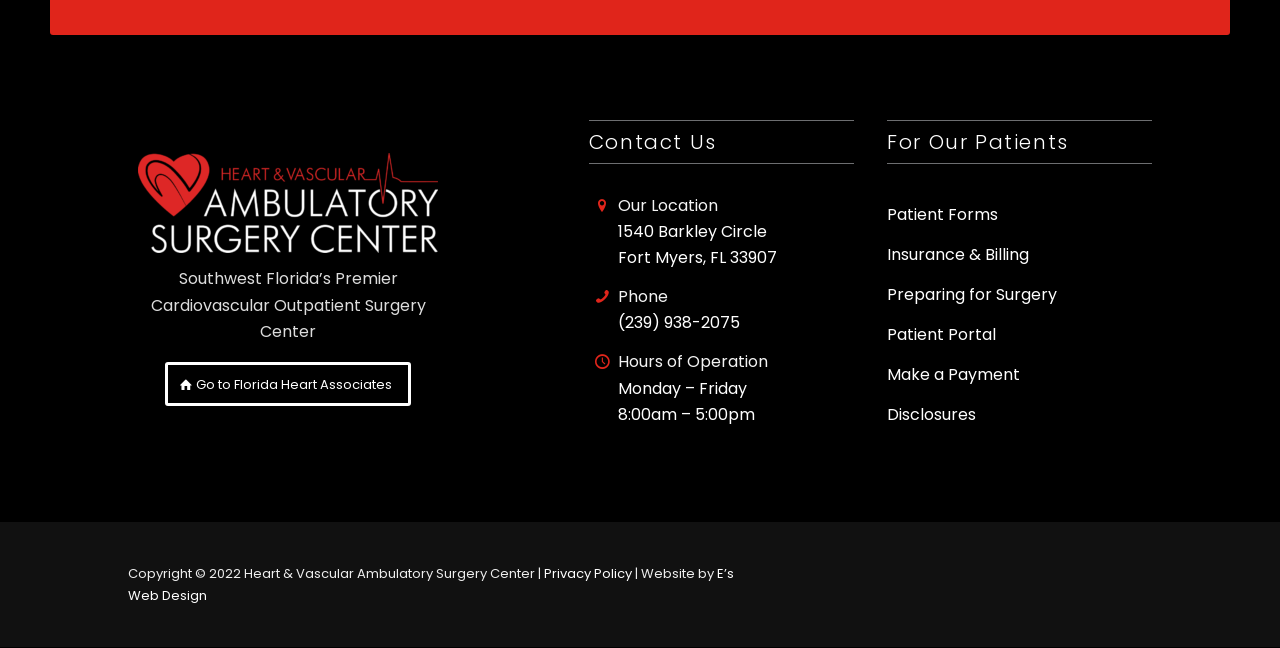Answer succinctly with a single word or phrase:
What is the address of the surgery center?

1540 Barkley Circle, Fort Myers, FL 33907